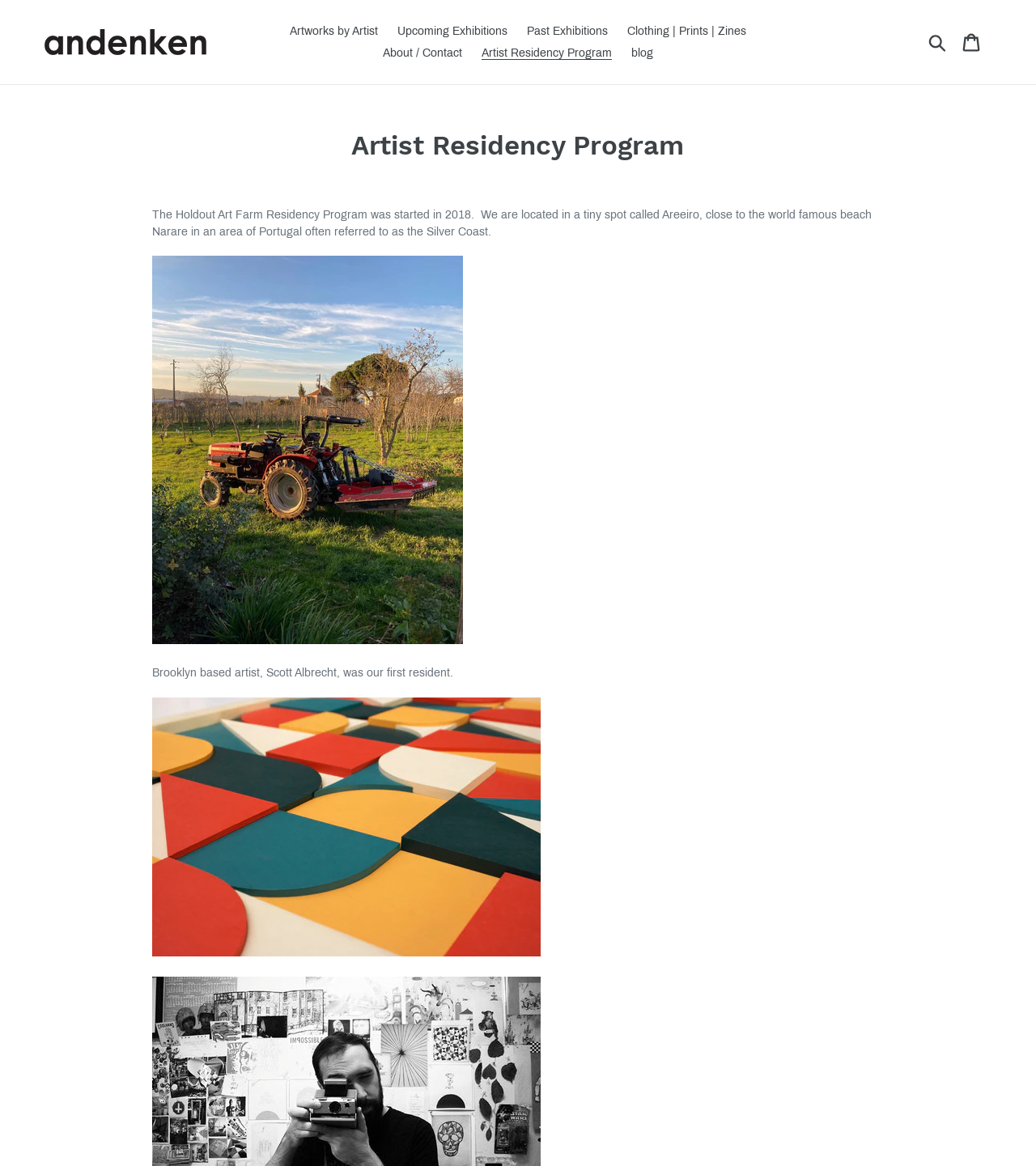Give a detailed explanation of the elements present on the webpage.

The webpage is about the Artist Residency Program, specifically the Holdout Art Farm Residency Program. At the top left, there is a logo image of "Andenken" with a link to the main page. Below the logo, there are several links to different sections of the website, including "Artworks by Artist", "Upcoming Exhibitions", "Past Exhibitions", "Clothing | Prints | Zines", "About / Contact", "Artist Residency Program", and "blog". These links are aligned horizontally and take up most of the top section of the page.

On the top right, there is a search button and a link to the cart. Below these elements, there is a large heading that reads "Artist Residency Program". Underneath the heading, there is a paragraph of text that describes the residency program, stating that it was started in 2018 and is located in Areeiro, Portugal, near the famous beach Narare. 

Further down the page, there is another paragraph of text that mentions Brooklyn-based artist Scott Albrecht, who was the first resident of the program.